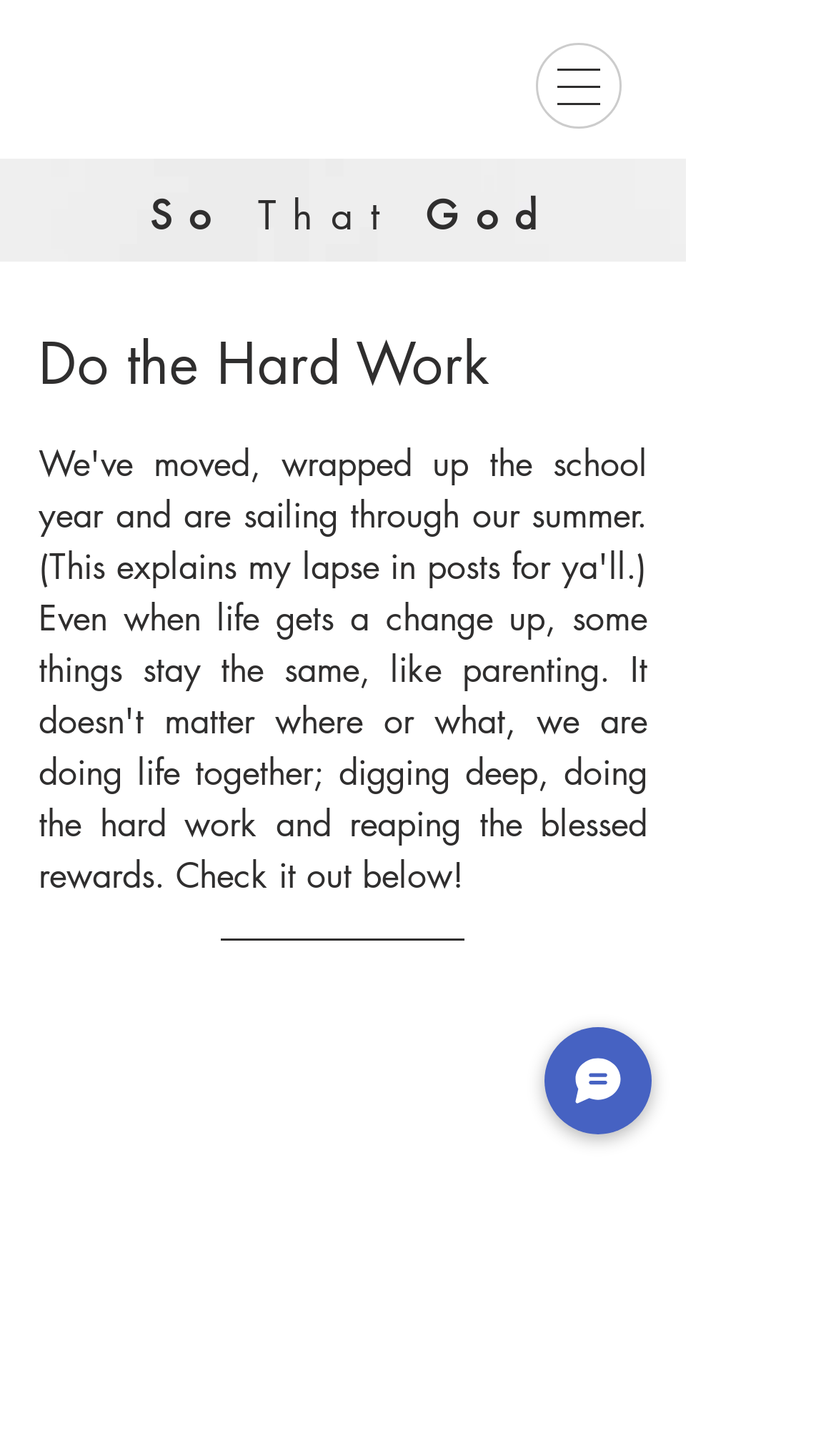Using the element description: "Chat", determine the bounding box coordinates. The coordinates should be in the format [left, top, right, bottom], with values between 0 and 1.

[0.651, 0.705, 0.779, 0.779]